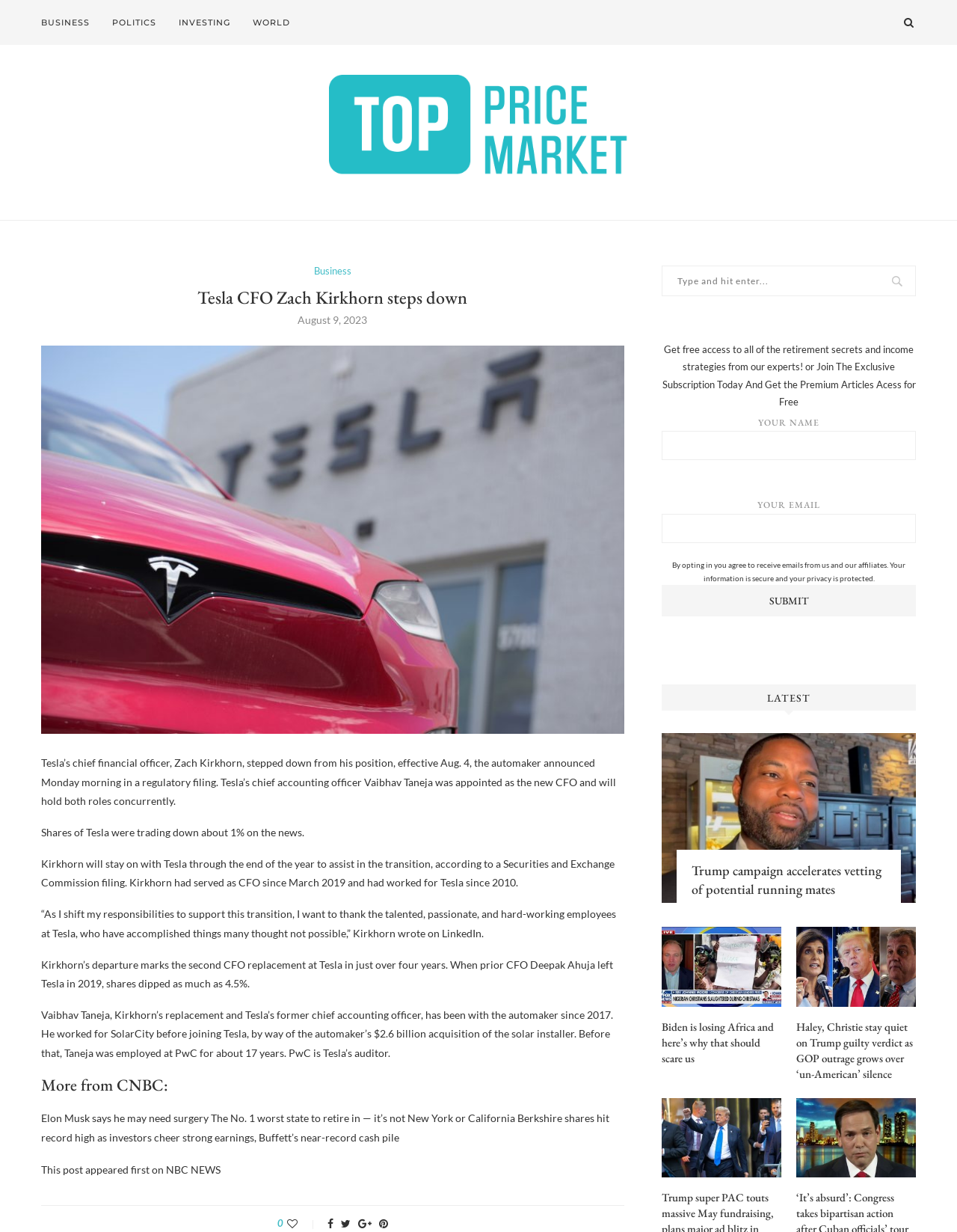Determine the bounding box coordinates for the area that should be clicked to carry out the following instruction: "Read more about Tesla CFO Zach Kirkhorn steps down".

[0.043, 0.28, 0.652, 0.291]